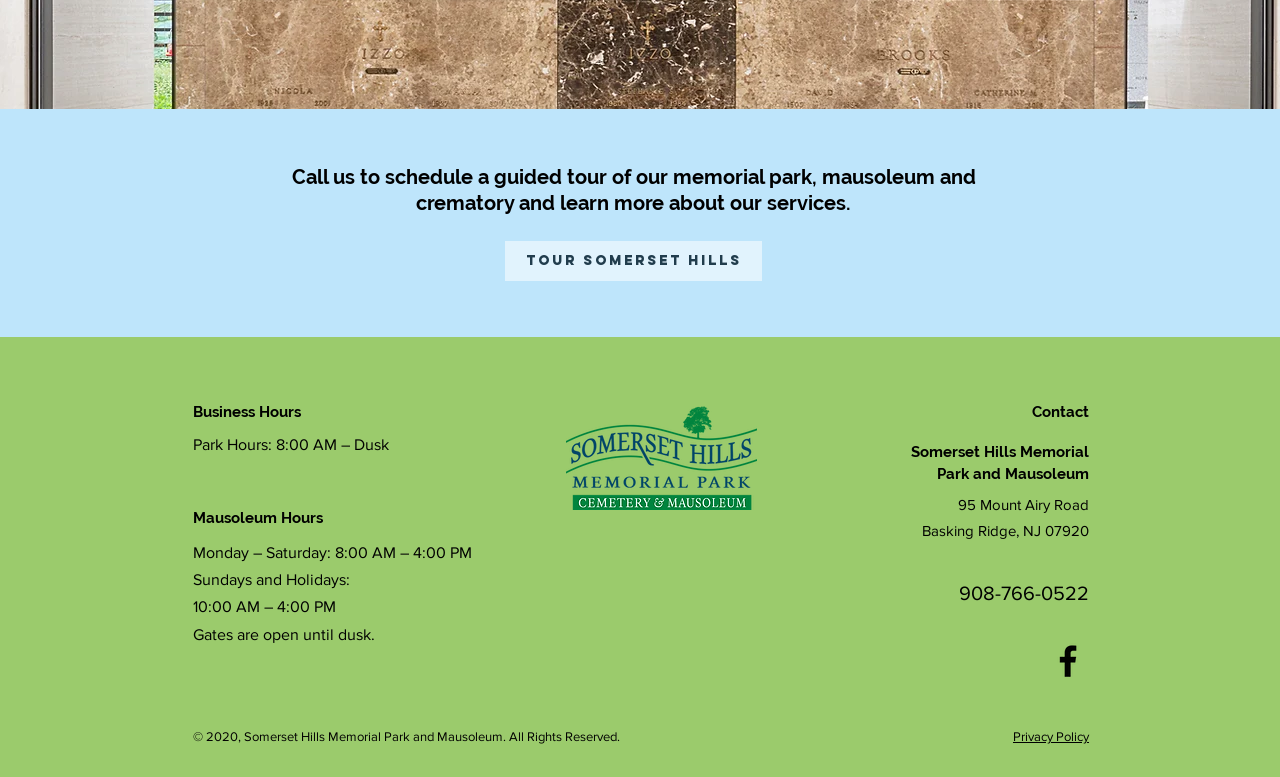Extract the bounding box coordinates of the UI element described by: "Privacy Policy". The coordinates should include four float numbers ranging from 0 to 1, e.g., [left, top, right, bottom].

[0.791, 0.938, 0.851, 0.958]